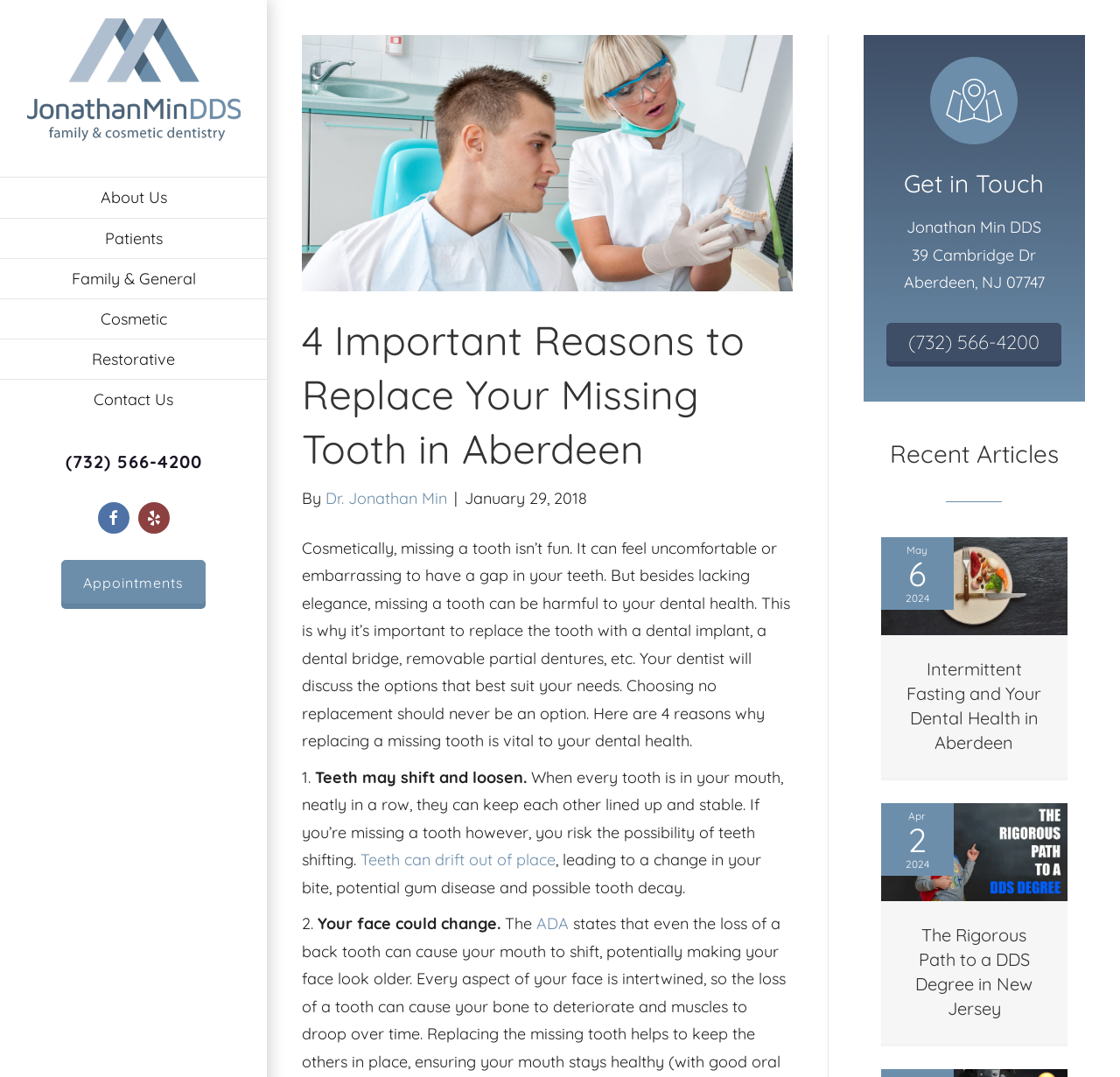Please identify the bounding box coordinates of the clickable element to fulfill the following instruction: "Read the article 'Intermittent Fasting and Your Dental Health in Aberdeen'". The coordinates should be four float numbers between 0 and 1, i.e., [left, top, right, bottom].

[0.81, 0.611, 0.93, 0.699]